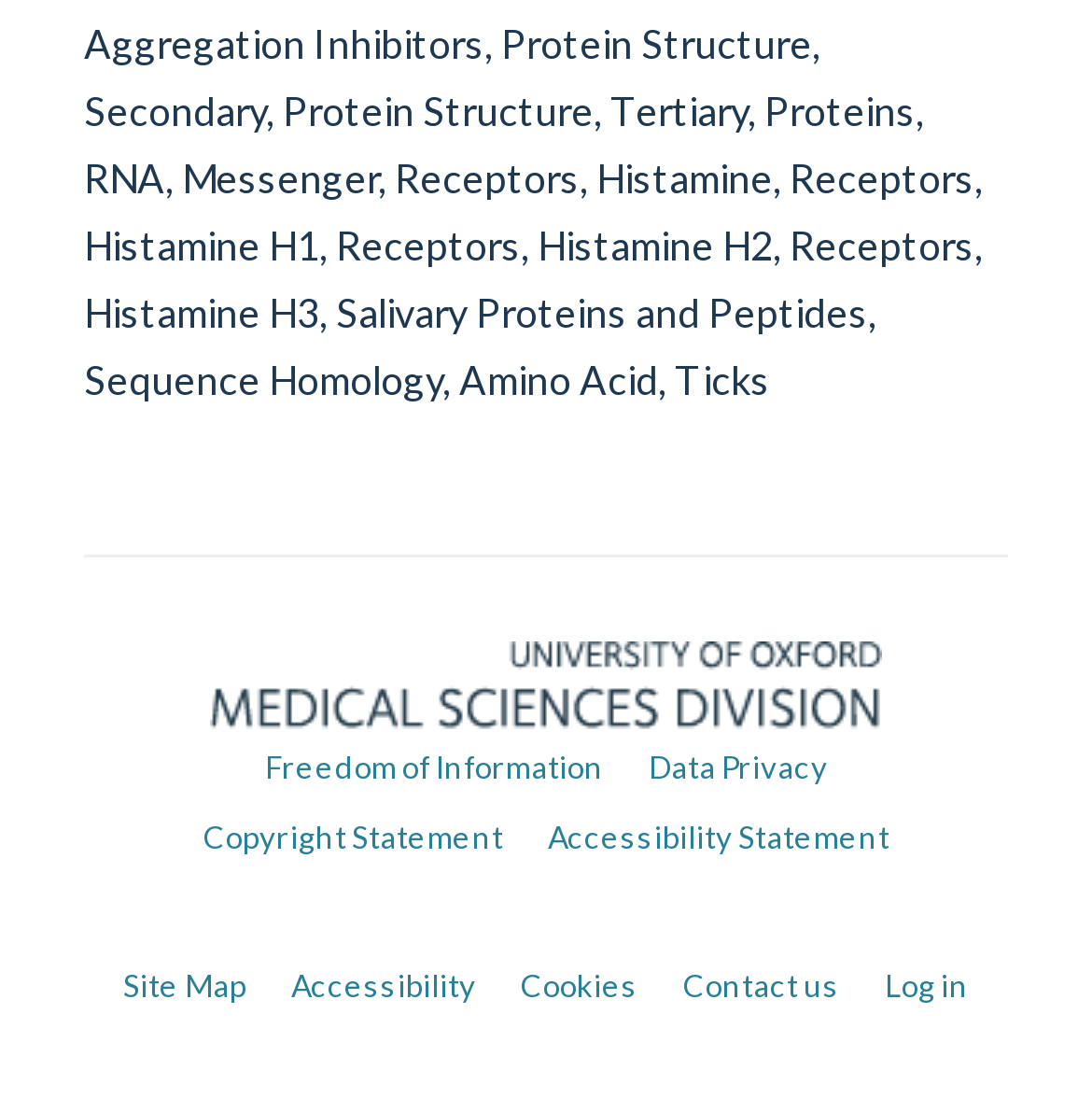Identify the bounding box coordinates of the section to be clicked to complete the task described by the following instruction: "Log in to the website". The coordinates should be four float numbers between 0 and 1, formatted as [left, top, right, bottom].

[0.81, 0.881, 0.887, 0.914]